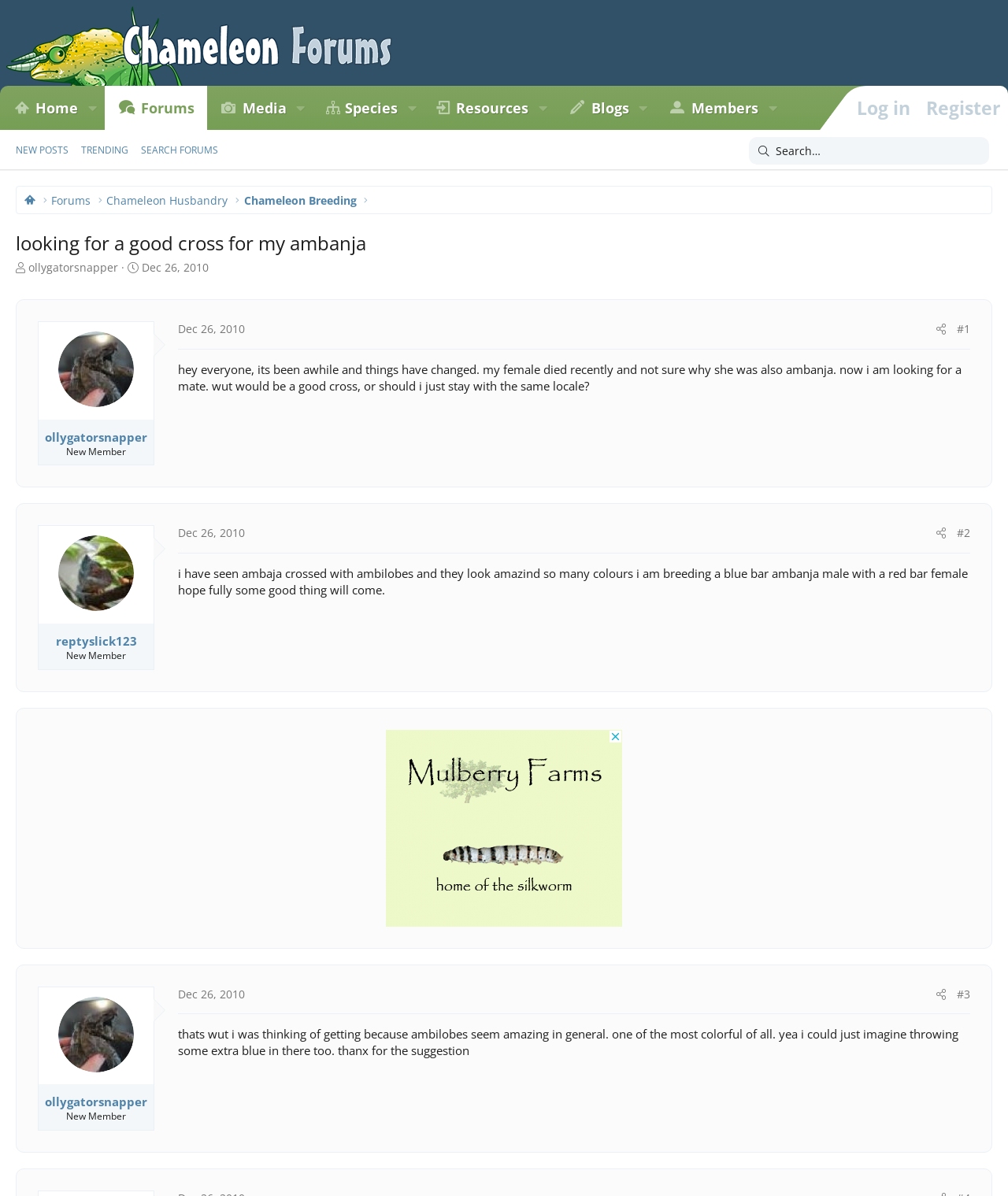Please determine the bounding box coordinates of the clickable area required to carry out the following instruction: "Read the post by 'ollygatorsnapper'". The coordinates must be four float numbers between 0 and 1, represented as [left, top, right, bottom].

[0.058, 0.277, 0.133, 0.34]